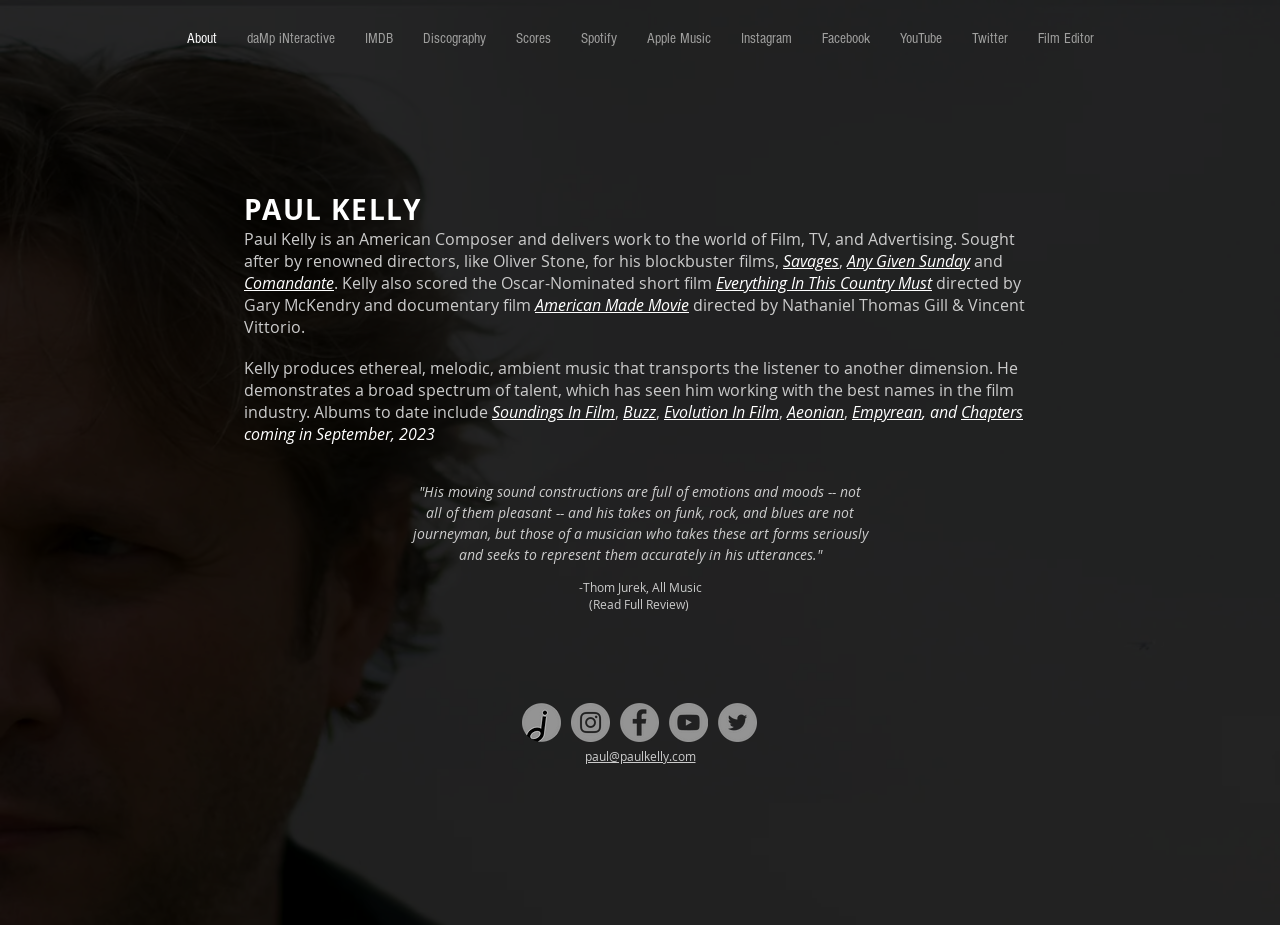Using the information in the image, give a detailed answer to the following question: What is the name of the Oscar-Nominated short film scored by Paul Kelly?

According to the webpage, Paul Kelly scored the Oscar-Nominated short film 'Everything In This Country Must', as mentioned in the link element with ID 158.